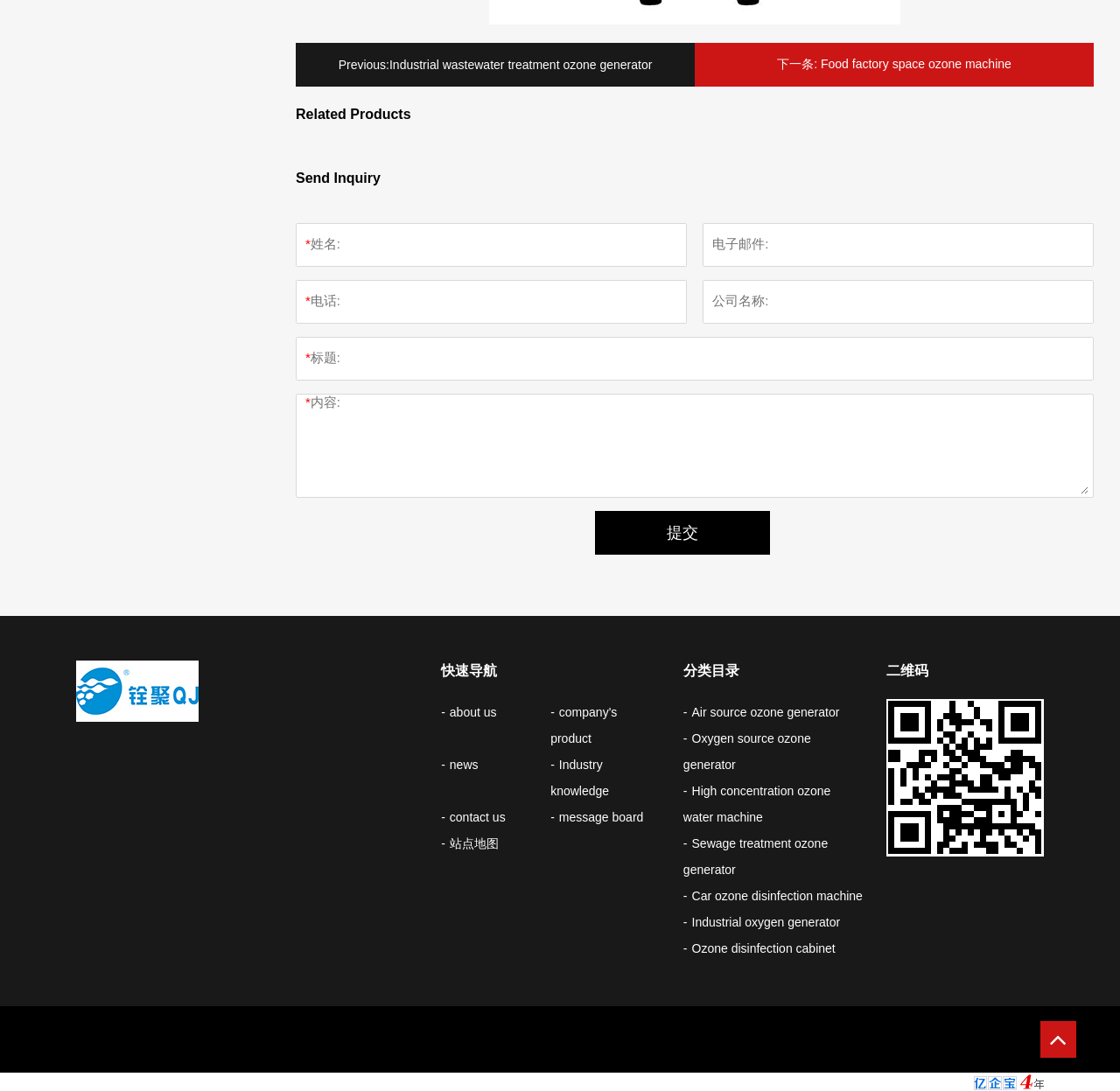Could you highlight the region that needs to be clicked to execute the instruction: "Click the 'Guangzhou Chuanju Ozone Technology Co., Ltd.' link"?

[0.068, 0.605, 0.193, 0.665]